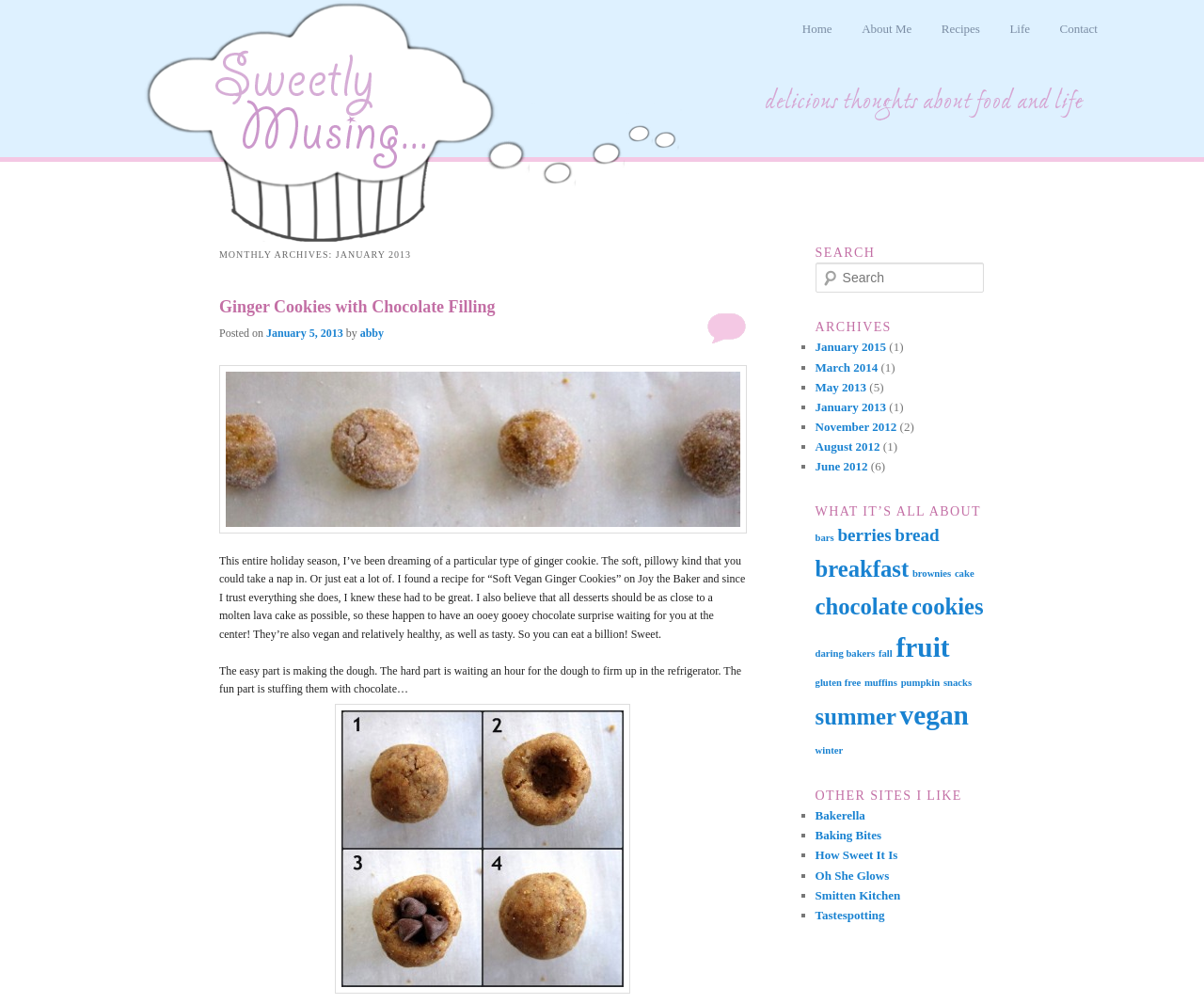What is the purpose of the 'SEARCH' section?
Look at the image and answer the question with a single word or phrase.

To search the blog